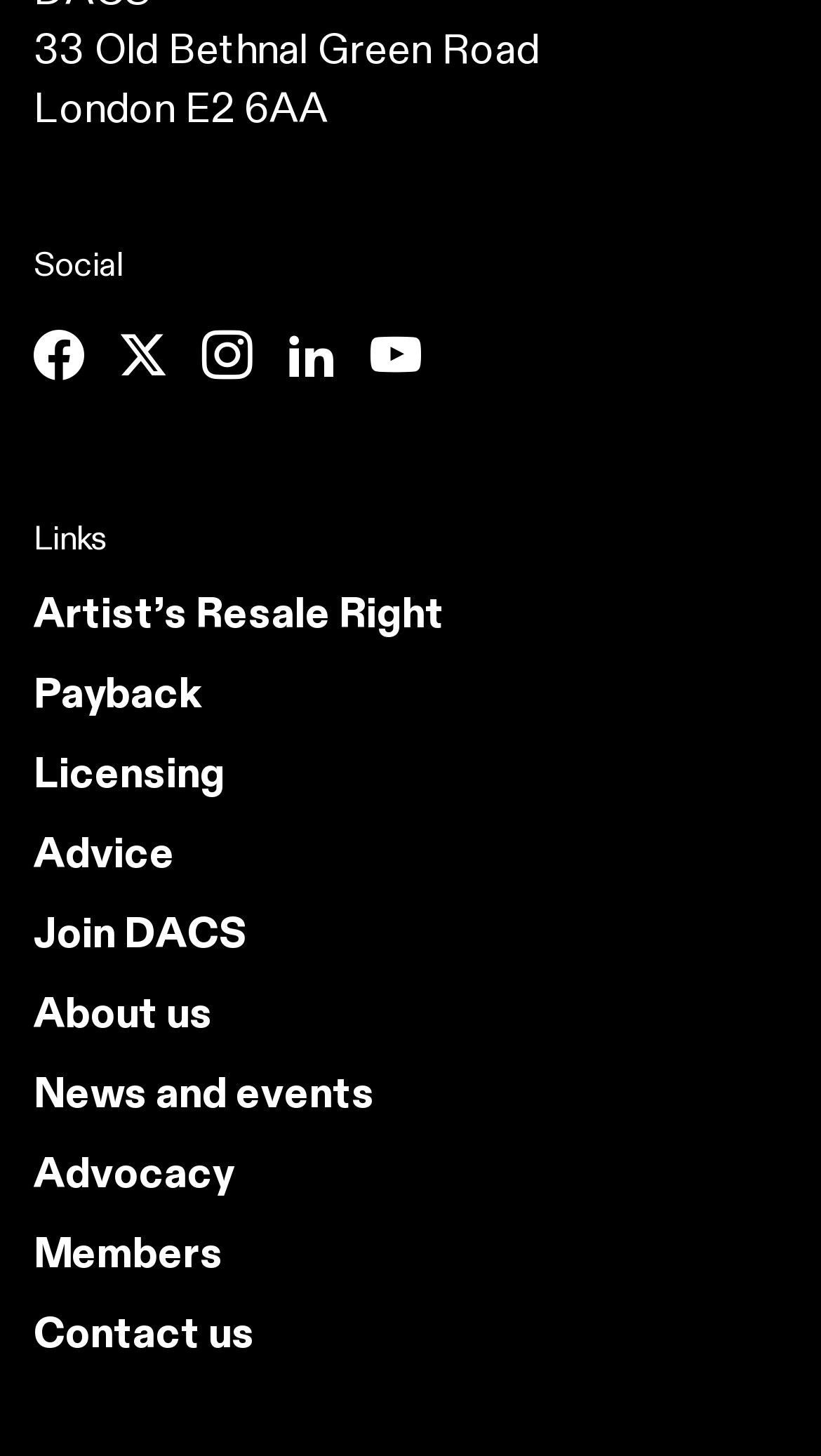What is the last link in the site links navigation?
Provide a detailed and extensive answer to the question.

The site links navigation is located at the bottom of the webpage and contains several links. The last link in this navigation is labeled 'Contact us'.